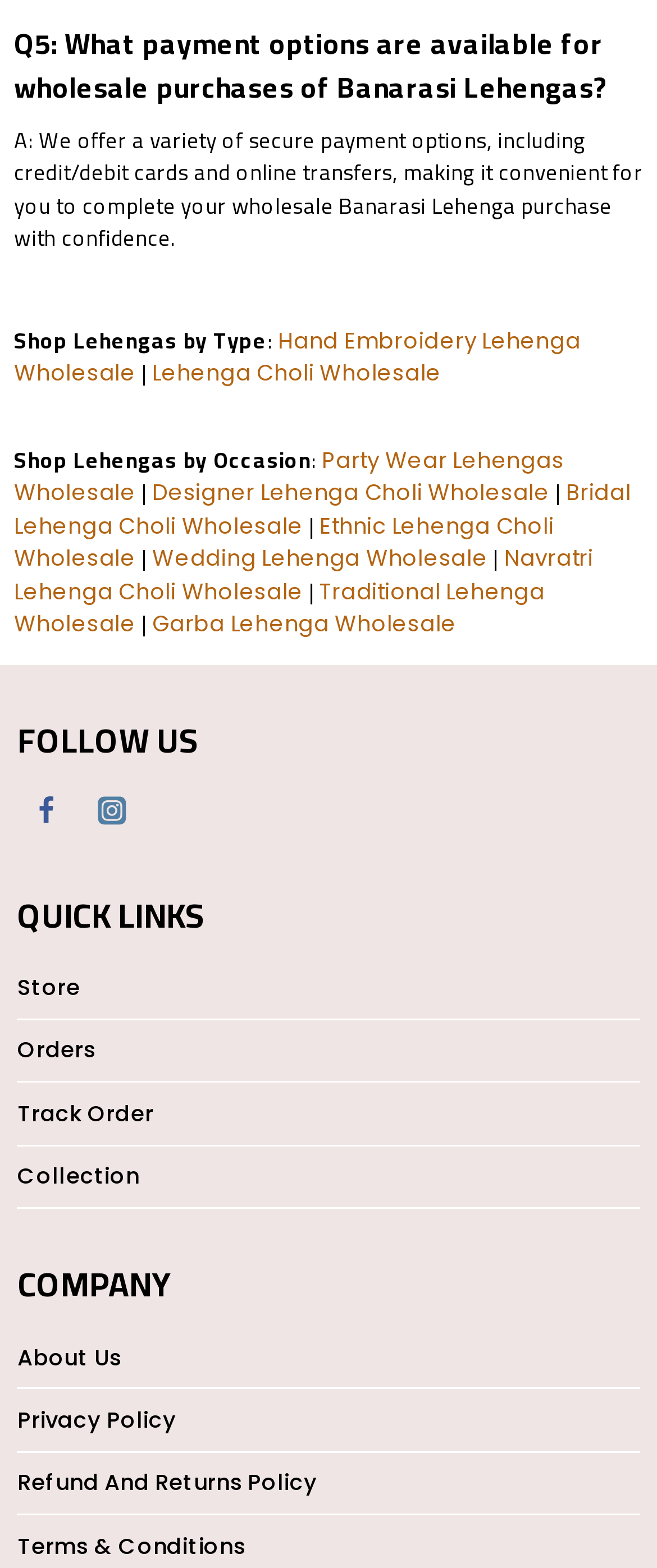Locate and provide the bounding box coordinates for the HTML element that matches this description: "Freebies".

None